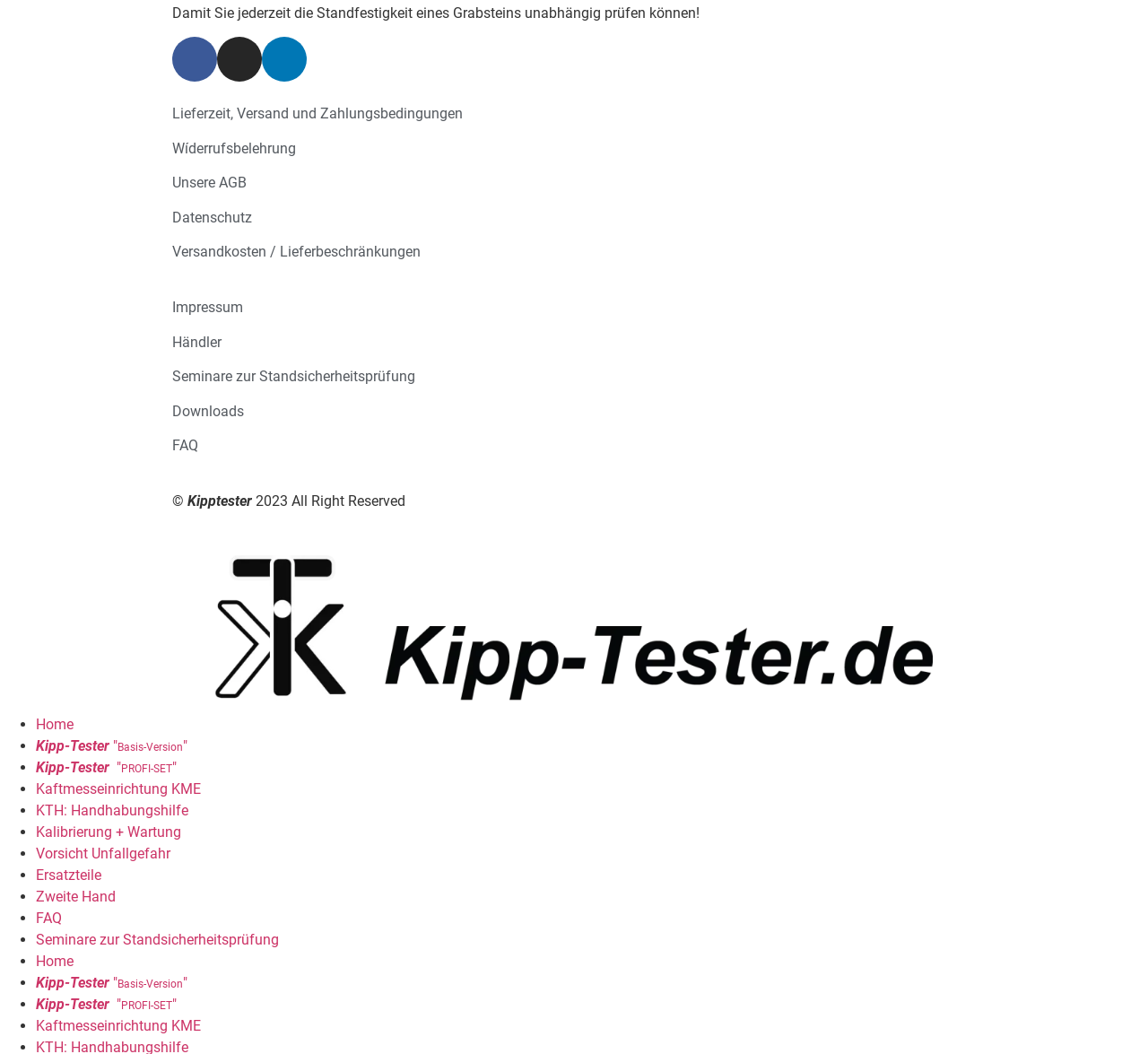Identify the bounding box coordinates of the clickable section necessary to follow the following instruction: "View Lieferzeit, Versand und Zahlungsbedingungen". The coordinates should be presented as four float numbers from 0 to 1, i.e., [left, top, right, bottom].

[0.15, 0.1, 0.403, 0.116]